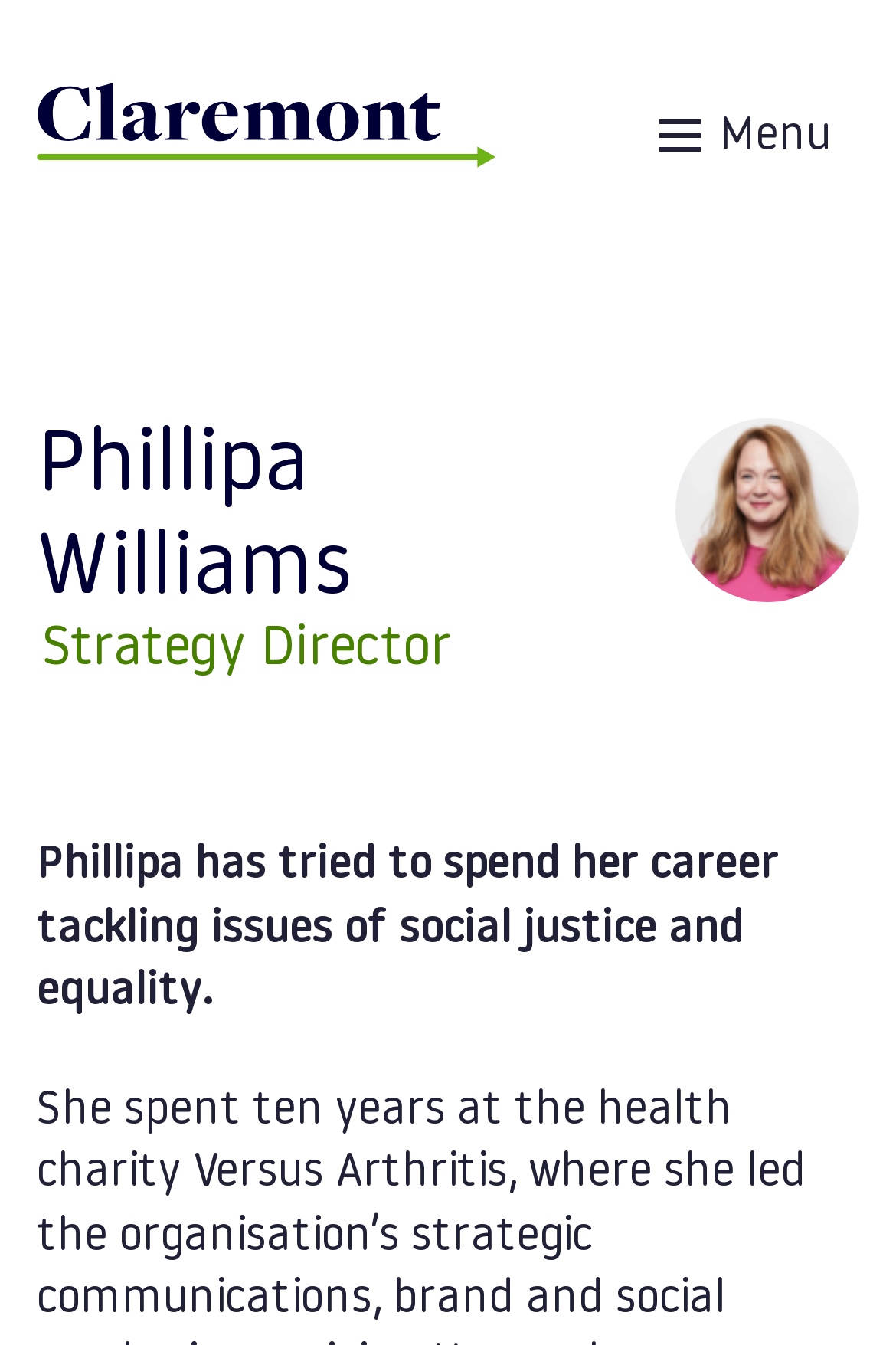How many images are on the page?
Please answer the question with as much detail and depth as you can.

I found the answer by counting the number of image elements on the page, which are two: one is the author's image and the other is an image with no description.